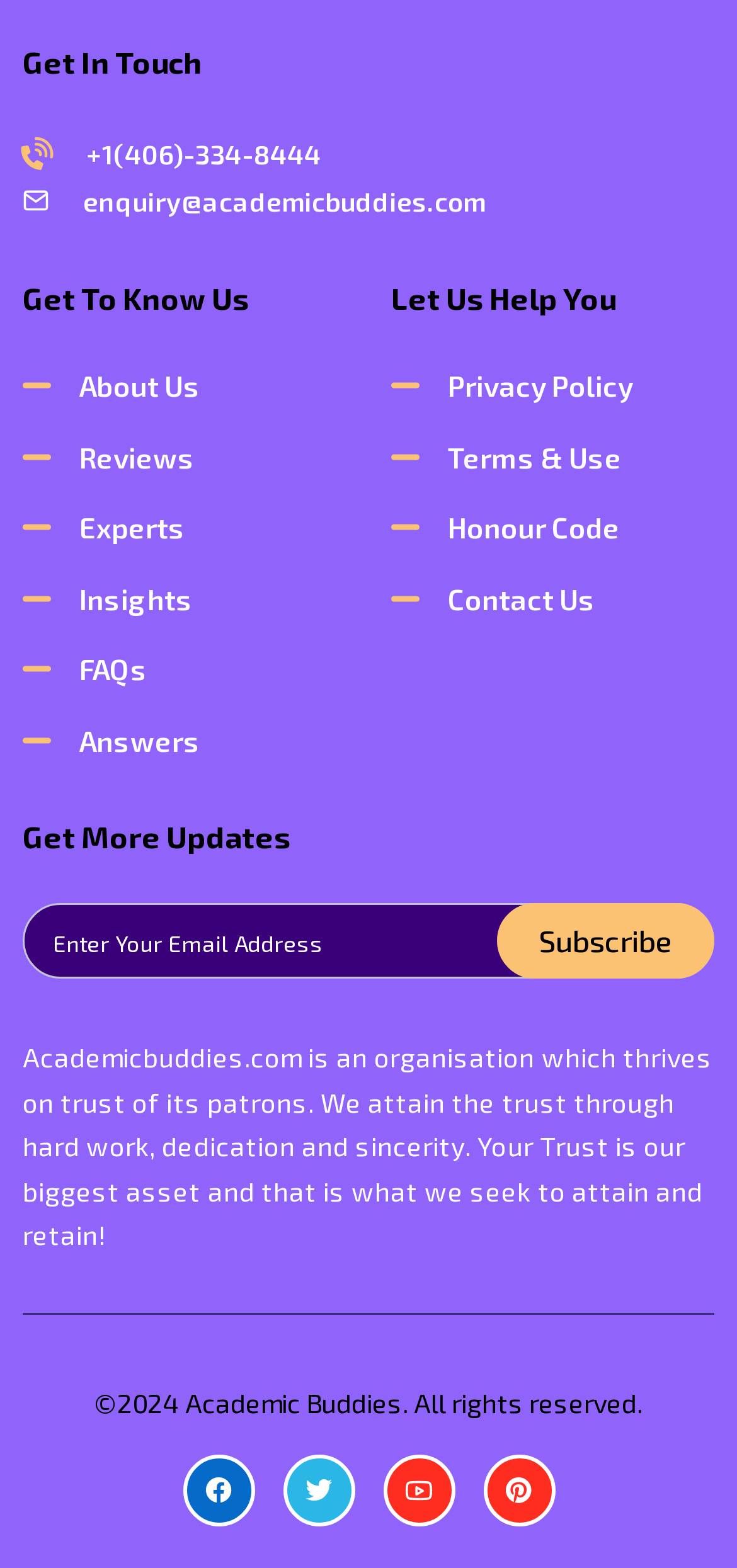What can be done to get more updates?
Please respond to the question with as much detail as possible.

To get more updates, users can enter their email address in the textbox located in the 'Get More Updates' section and then click the 'Subscribe' button. This section is located near the bottom of the webpage.